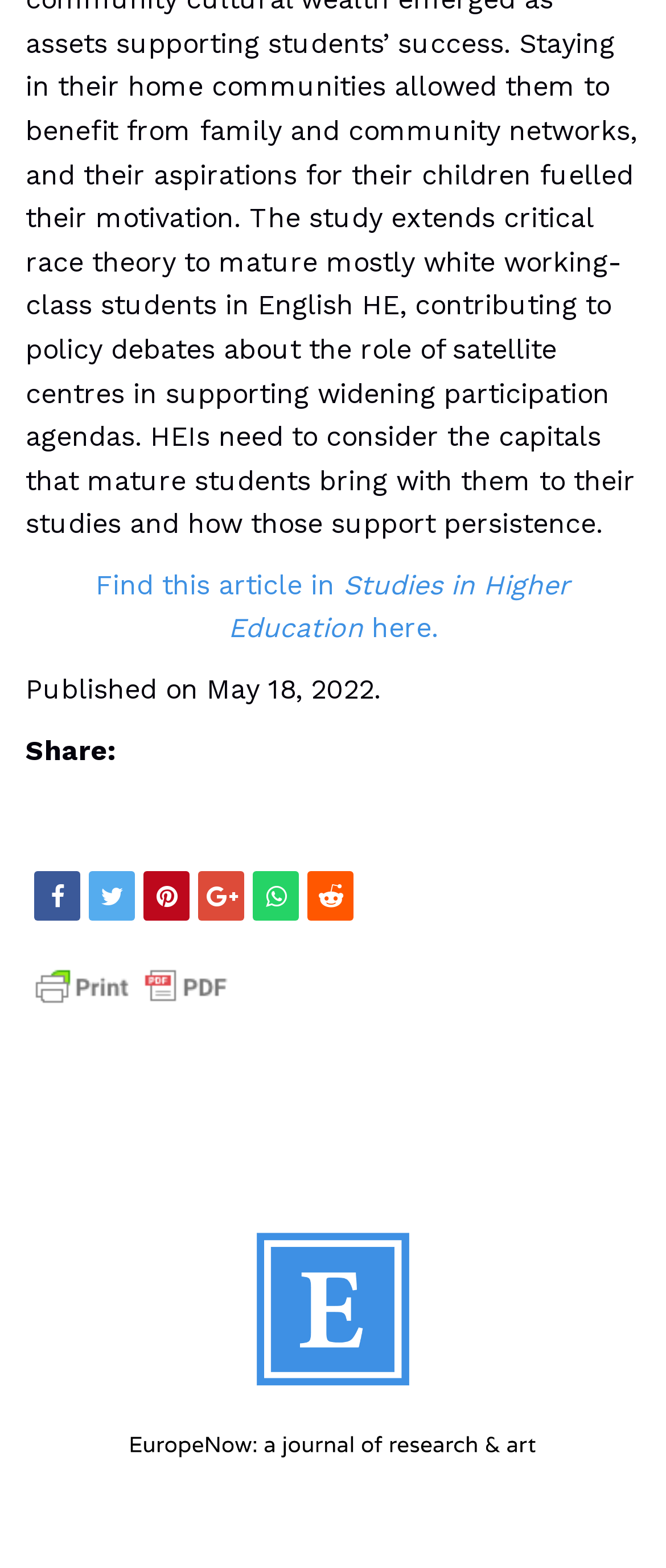What is the publication date of the article?
We need a detailed and exhaustive answer to the question. Please elaborate.

The publication date of the article can be found in the static text element 'Published on May 18, 2022.' which is located at the top of the webpage.